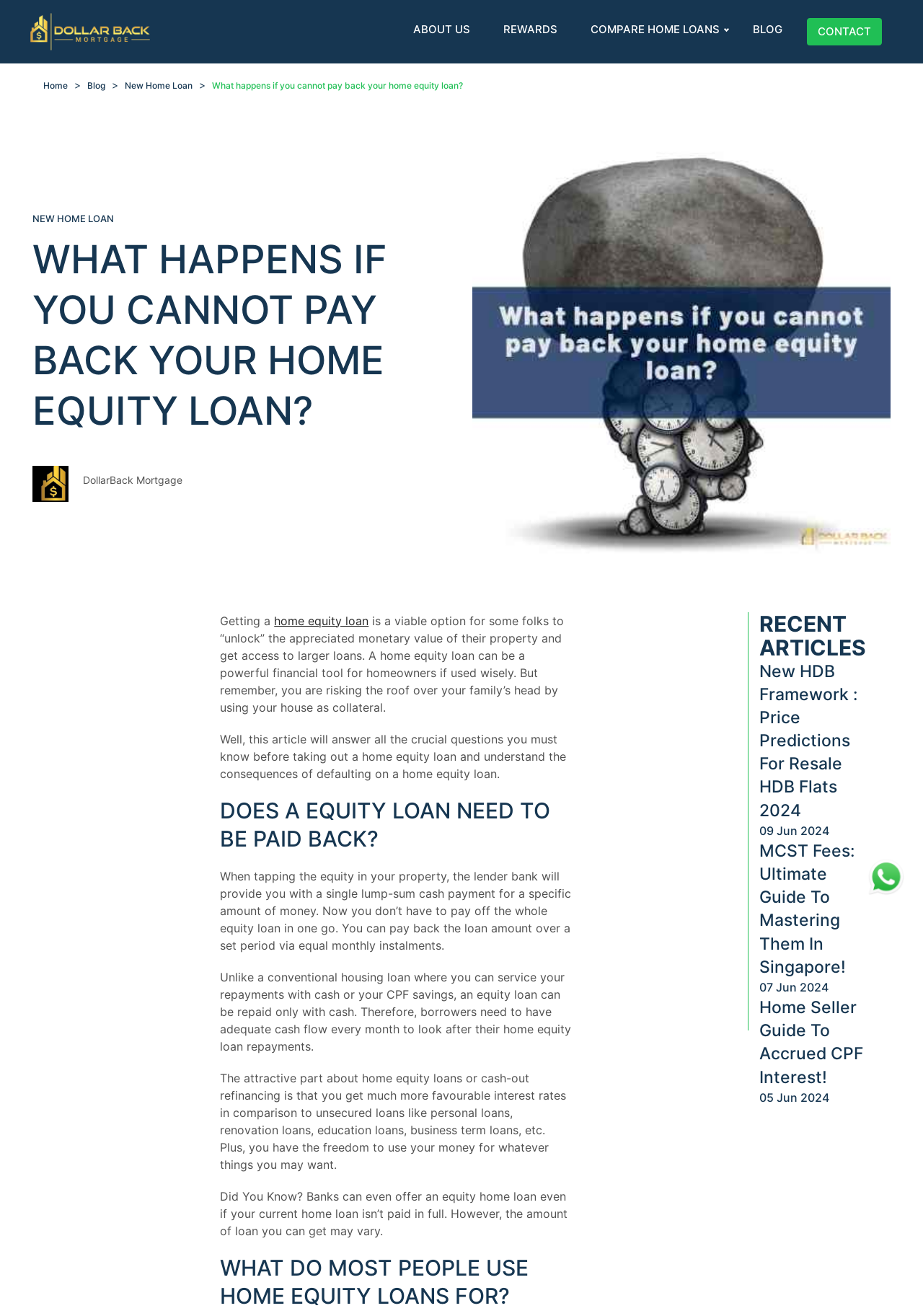Determine the bounding box coordinates for the element that should be clicked to follow this instruction: "Explore 'COMPARE HOME LOANS' options". The coordinates should be given as four float numbers between 0 and 1, in the format [left, top, right, bottom].

[0.63, 0.014, 0.789, 0.031]